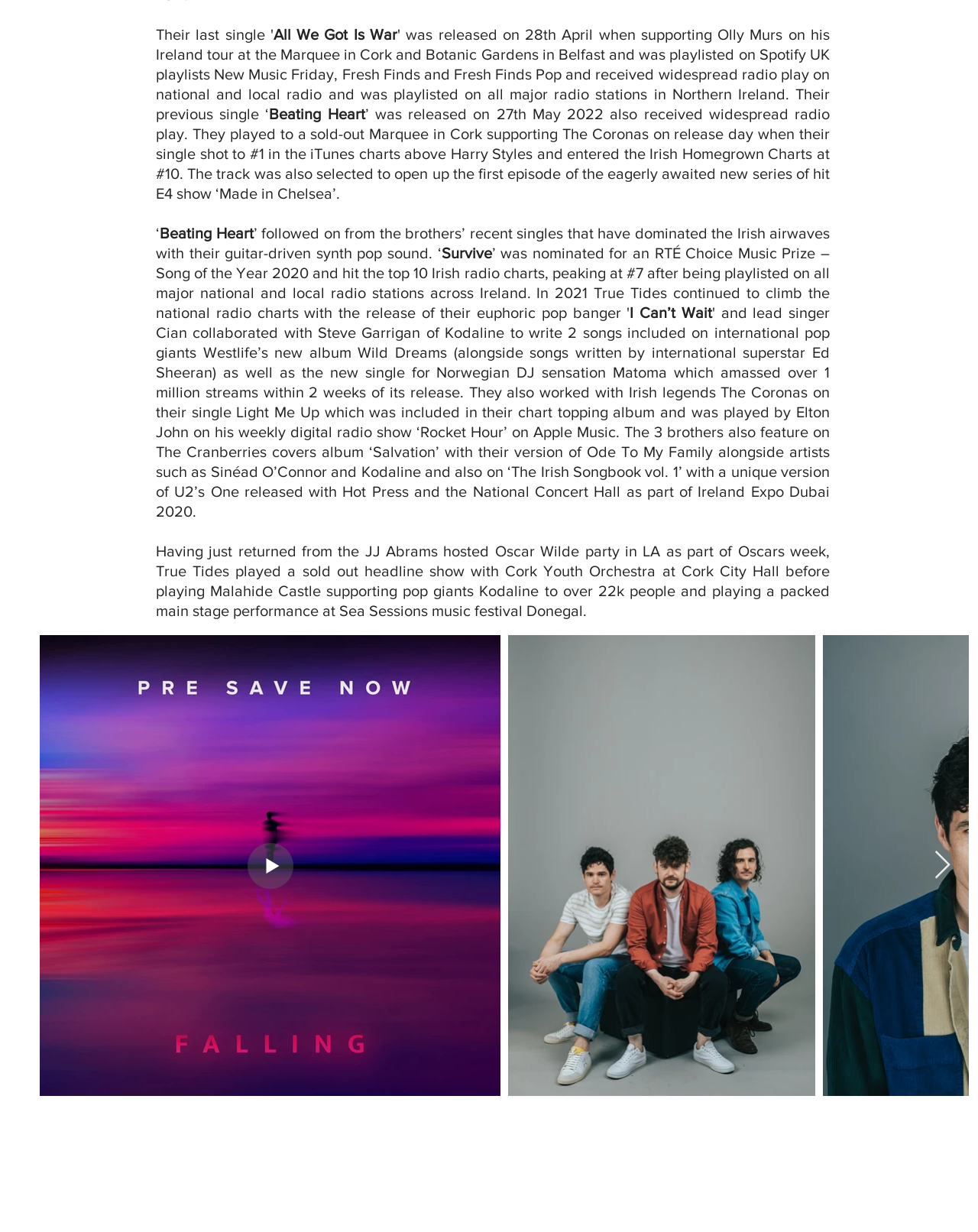Reply to the question below using a single word or brief phrase:
How many social media platforms are listed?

6